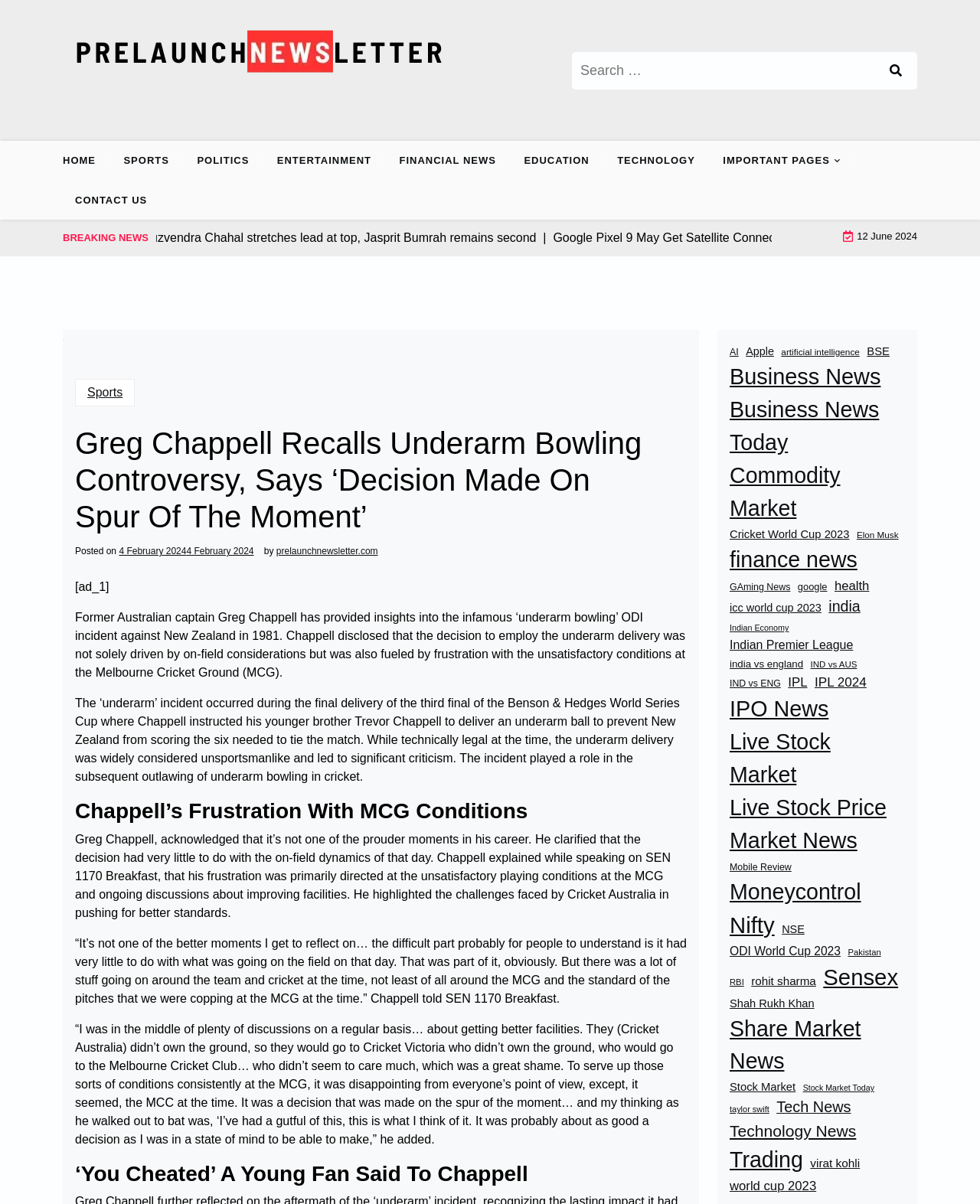Provide the bounding box coordinates of the UI element that matches the description: "Mobile Review".

[0.745, 0.714, 0.808, 0.726]